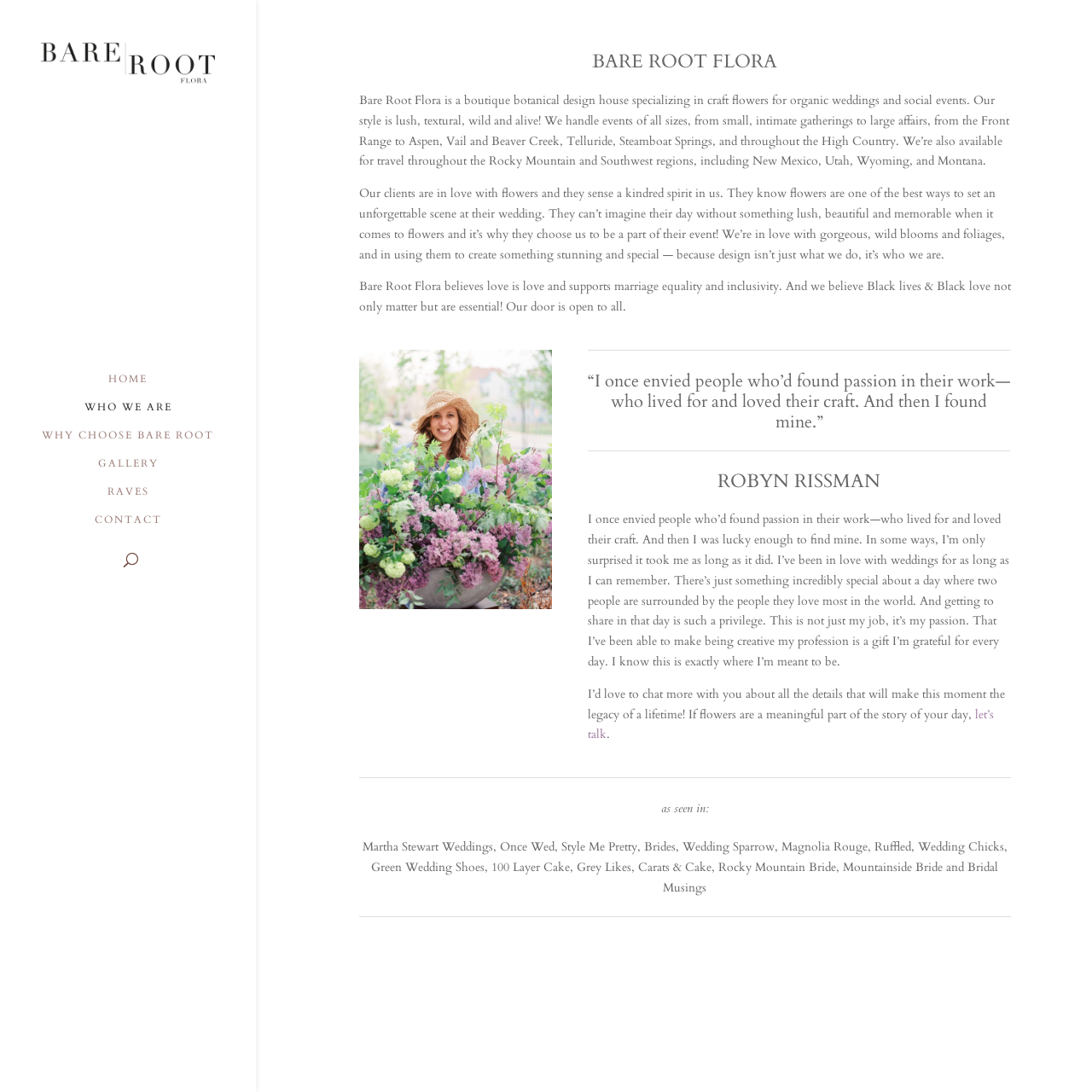Please predict the bounding box coordinates (top-left x, top-left y, bottom-right x, bottom-right y) for the UI element in the screenshot that fits the description: Who We Are

[0.031, 0.367, 0.234, 0.393]